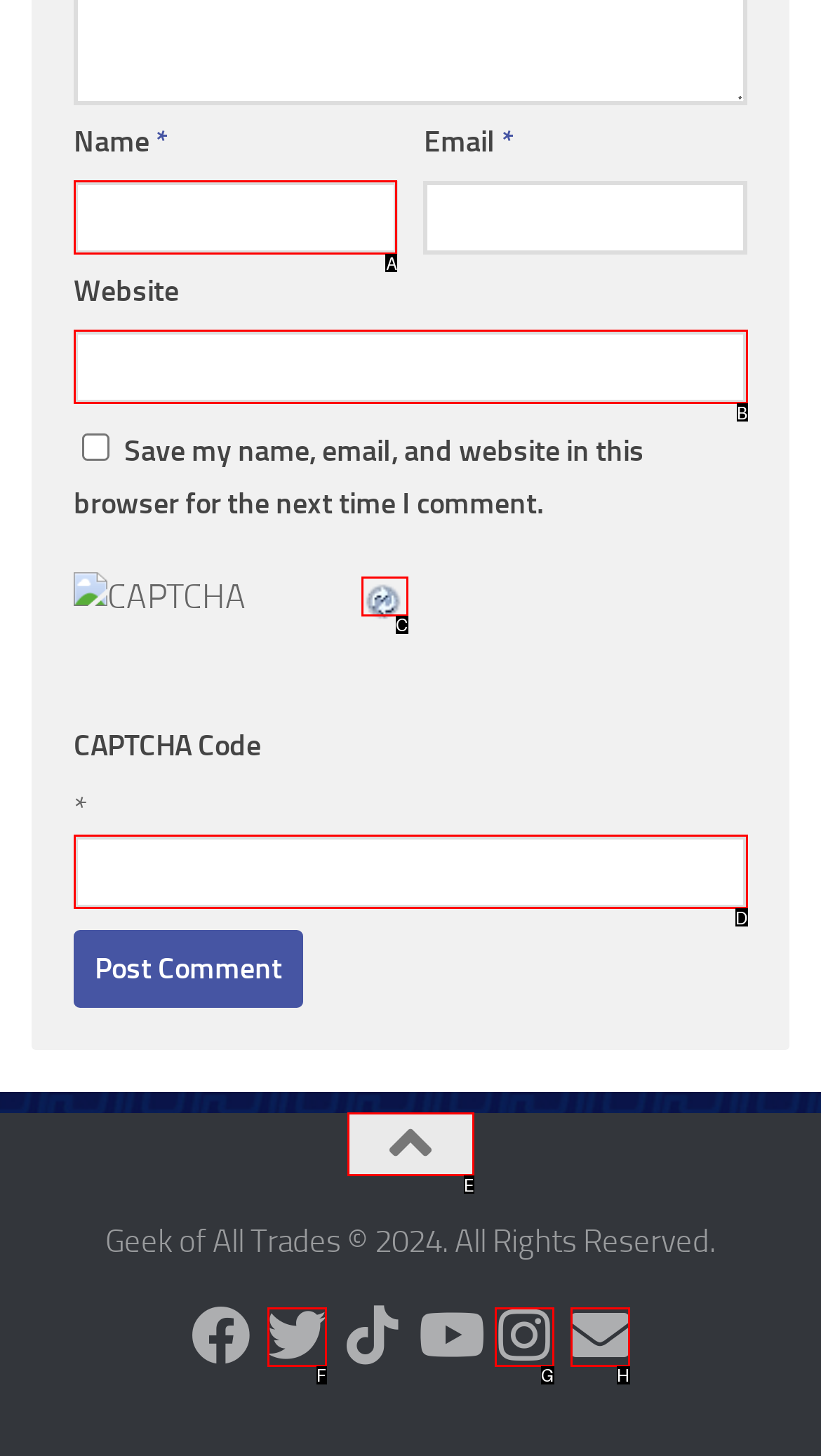Based on the task: Refresh the CAPTCHA, which UI element should be clicked? Answer with the letter that corresponds to the correct option from the choices given.

C